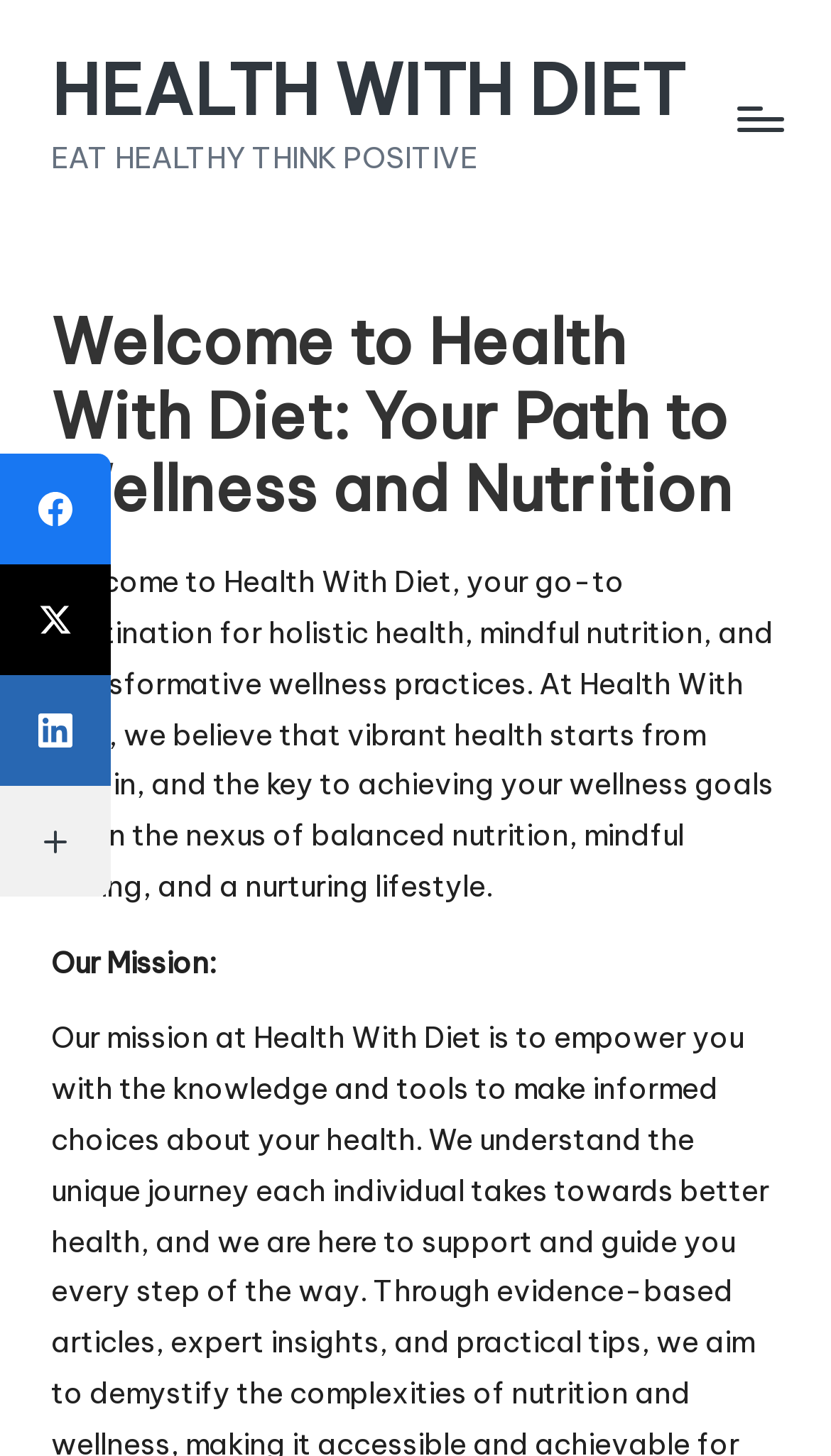With reference to the screenshot, provide a detailed response to the question below:
What is the tagline of Health With Diet?

The tagline is displayed prominently below the website's name and can be found in the StaticText element with the text 'EAT HEALTHY THINK POSITIVE'.